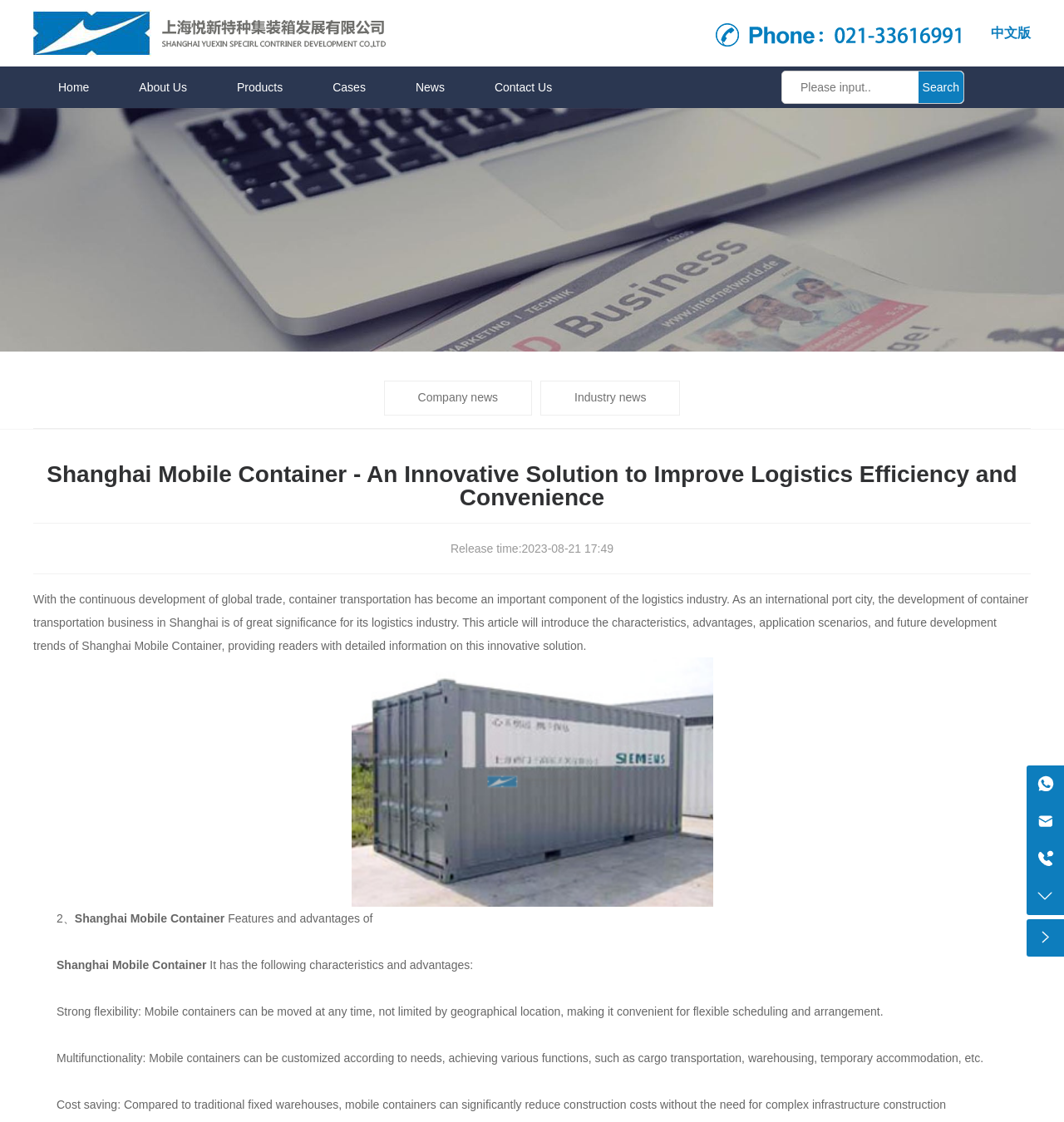Answer the following query with a single word or phrase:
What is the contact phone number?

13801689521